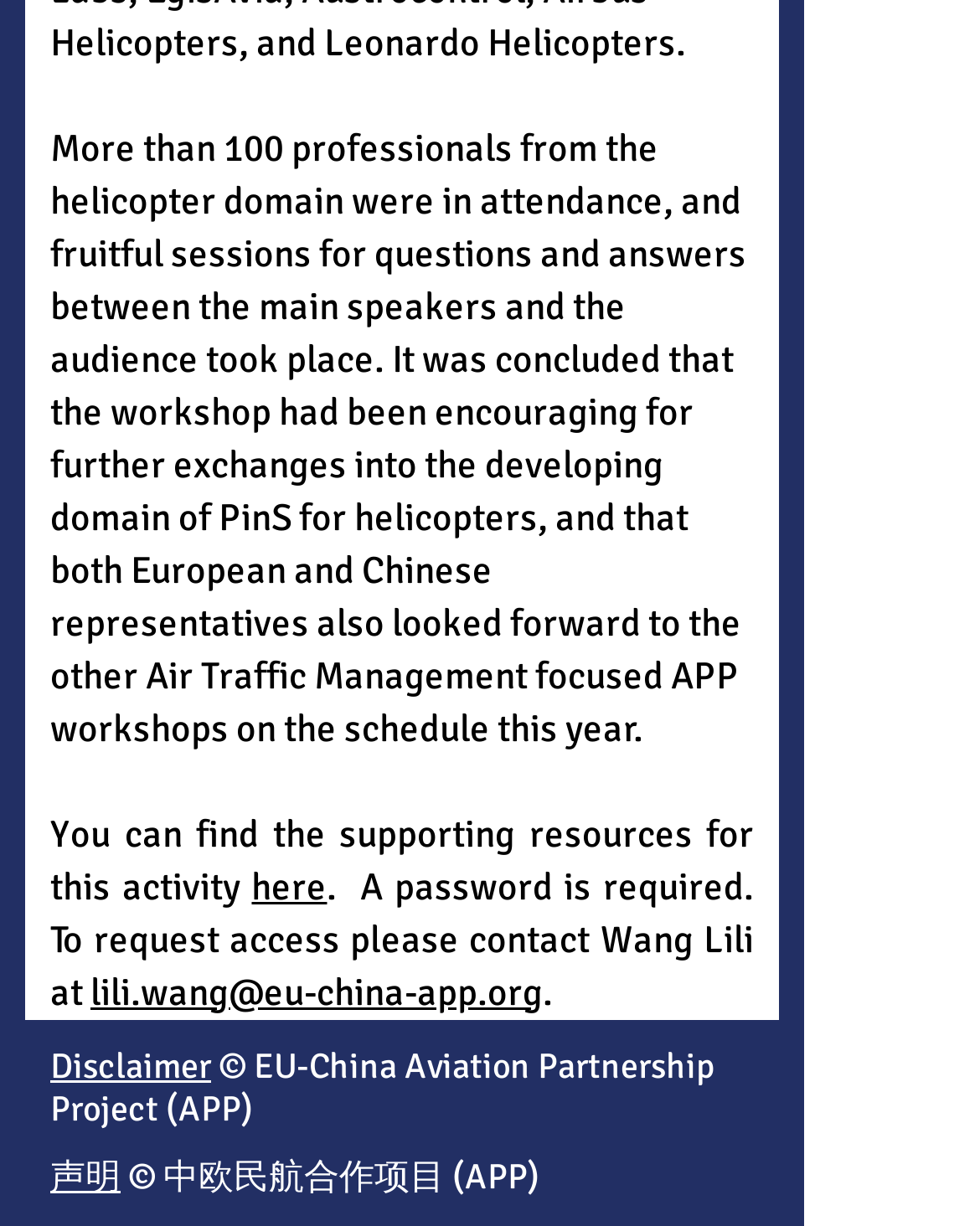Is a password required for the resources? Look at the image and give a one-word or short phrase answer.

Yes